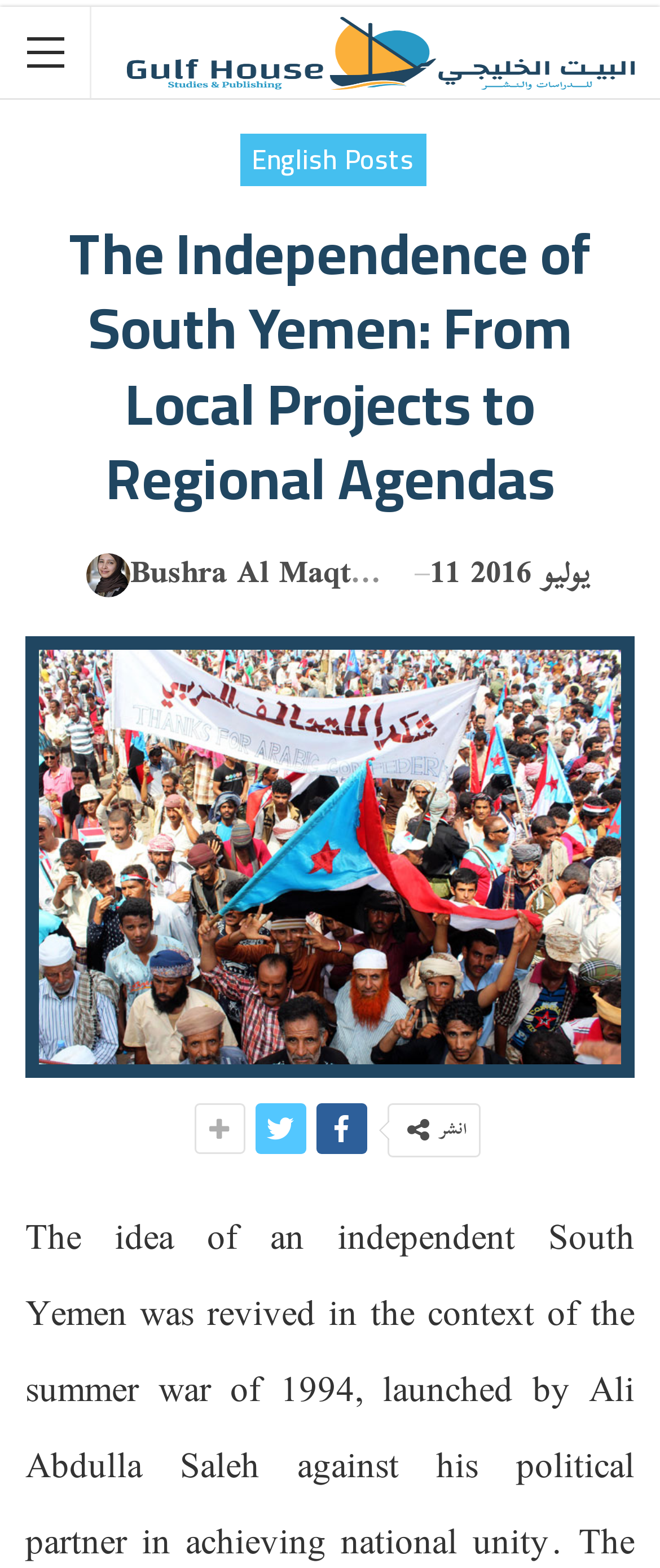Please determine the main heading text of this webpage.

The Independence of South Yemen: From Local Projects to Regional Agendas